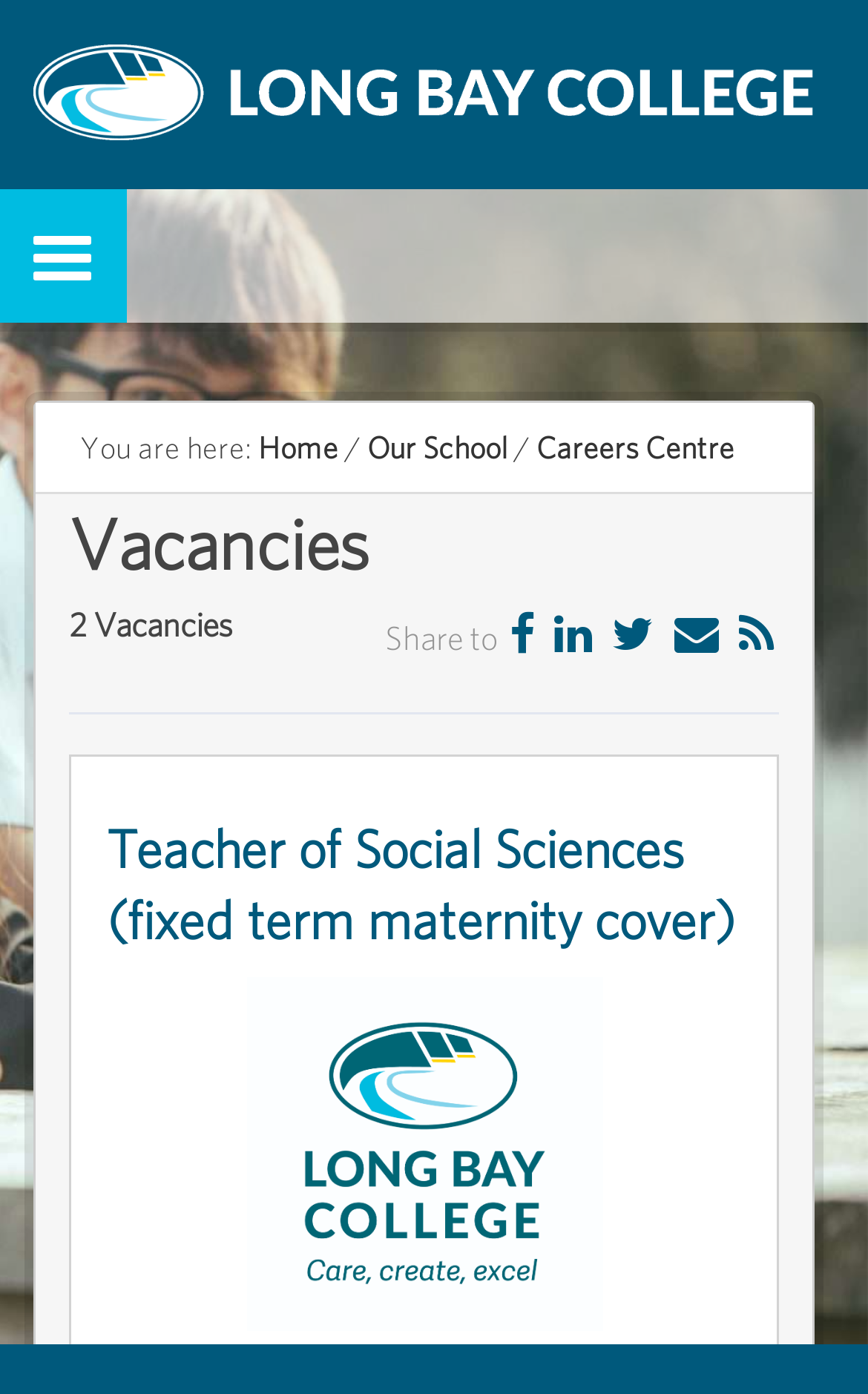Determine the coordinates of the bounding box for the clickable area needed to execute this instruction: "Share to Facebook".

[0.587, 0.434, 0.628, 0.476]